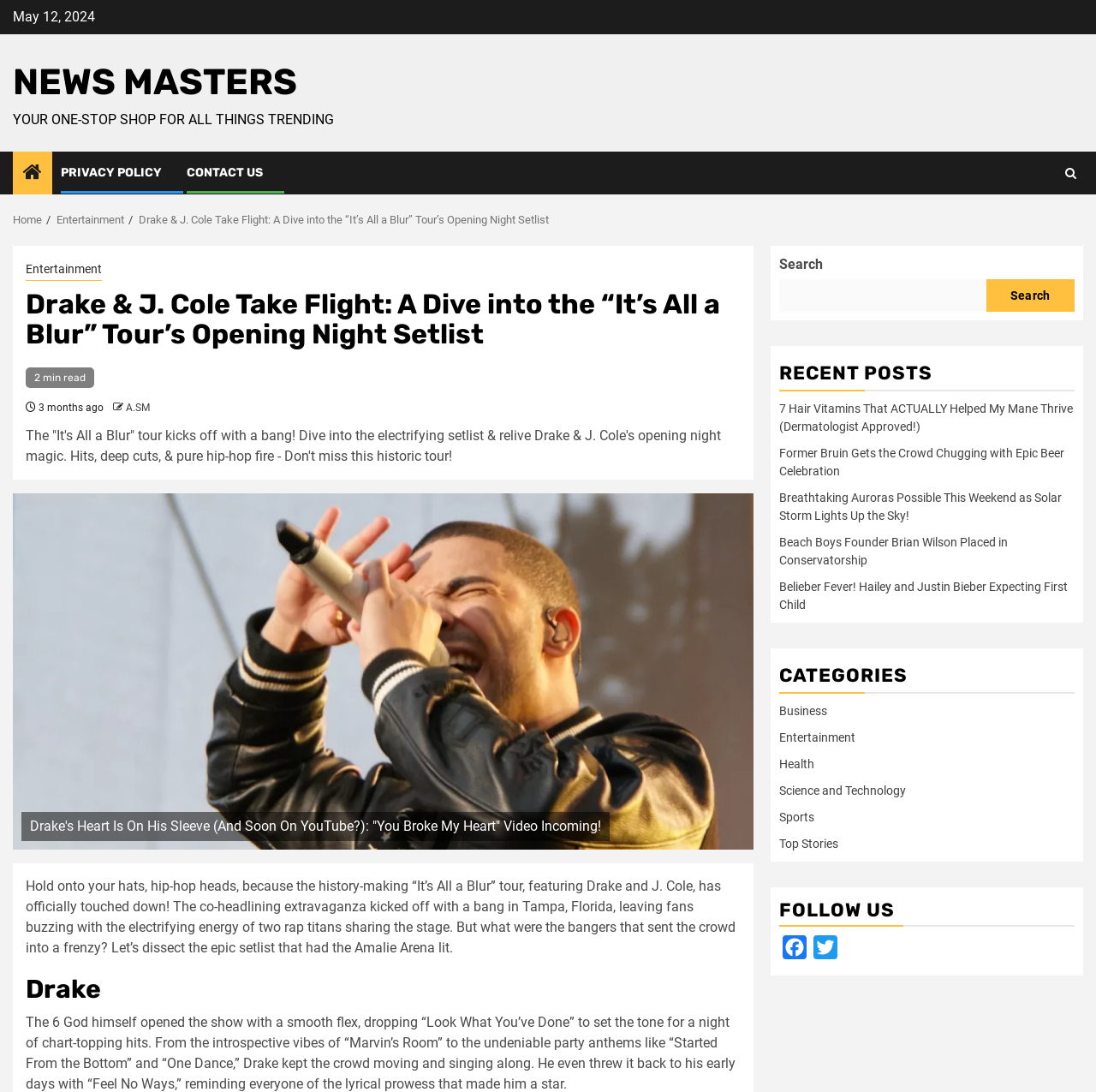Please specify the bounding box coordinates in the format (top-left x, top-left y, bottom-right x, bottom-right y), with values ranging from 0 to 1. Identify the bounding box for the UI component described as follows: Contact Us

[0.17, 0.151, 0.24, 0.165]